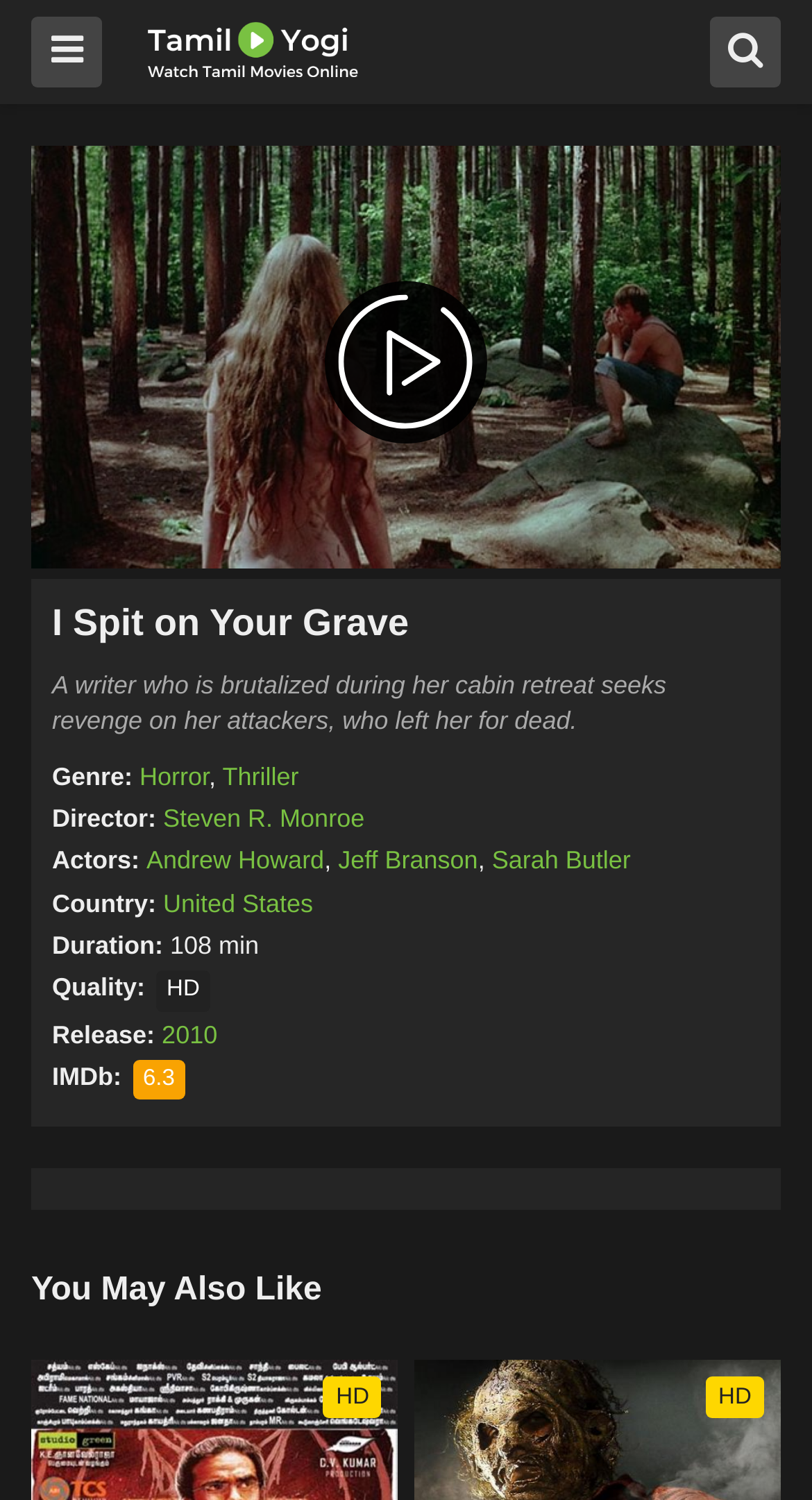Please provide a brief answer to the question using only one word or phrase: 
What is the quality of the movie?

HD